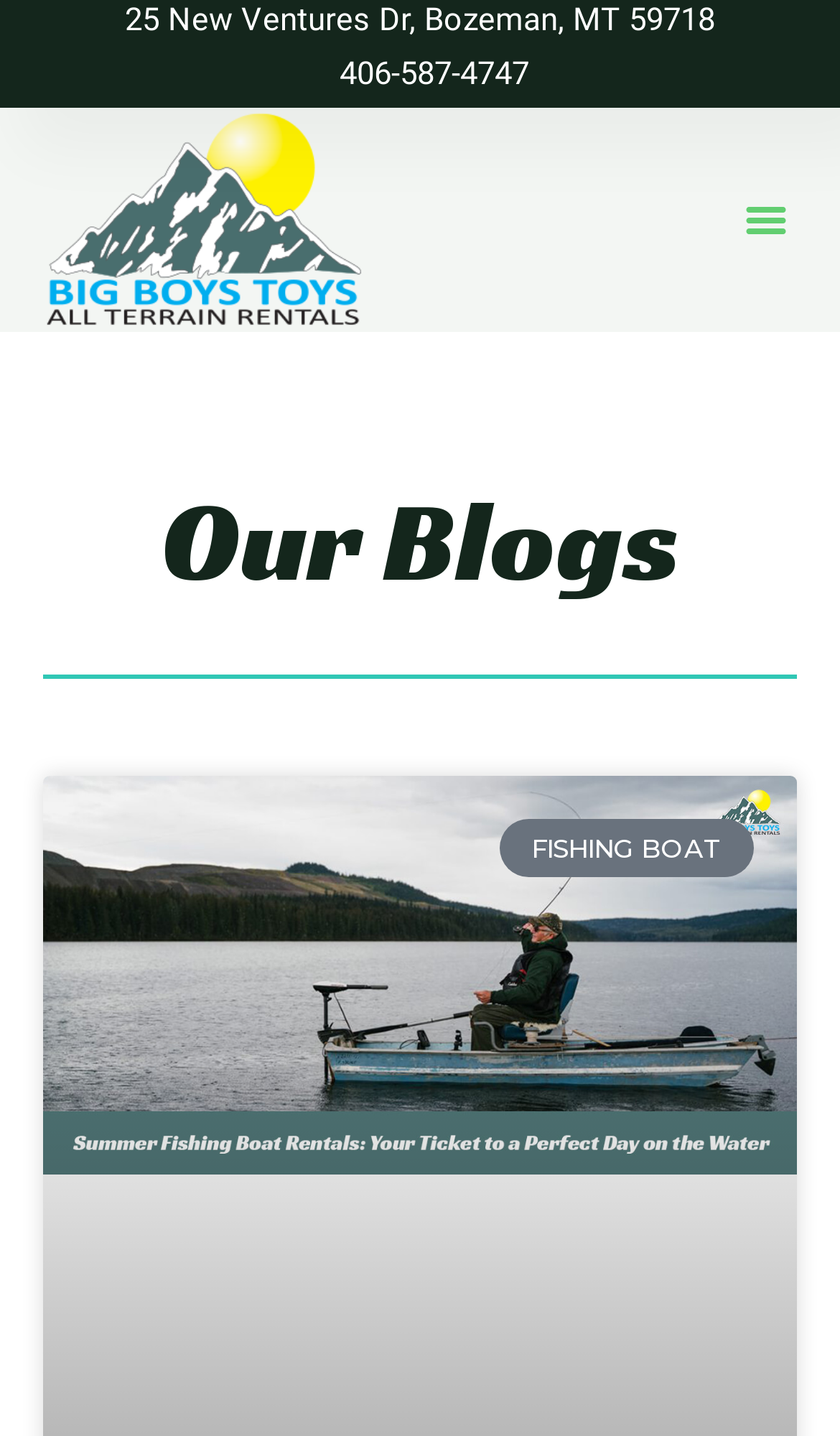Describe all visible elements and their arrangement on the webpage.

The webpage is about Big Boys Toys Rentals, a recreational vehicle rental company. At the top of the page, there is a header section that displays the company's address, "25 New Ventures Dr, Bozeman, MT 59718", and a phone number, "406-587-4747", which is clickable. Next to the phone number, there is a logo of the company, "Big Boys Toys Rentals | Gallatin Valley | ATV | Snowmobiles |", which is also a clickable link.

On the top right corner, there is a menu toggle button labeled "Menu Toggle". When expanded, it reveals a section with a heading "Our Blogs". Below the heading, there is a featured blog post with an image titled "Summer Fishing Boat Rentals_ Your Ticket to a Perfect Day on the Water". The image takes up most of the width of the page. Below the image, there is a text "FISHING BOAT" that appears to be a category or tag related to the blog post.

Overall, the webpage seems to be a blog or news section of the Big Boys Toys Rentals website, where users can find articles and insights about renting recreational vehicles.